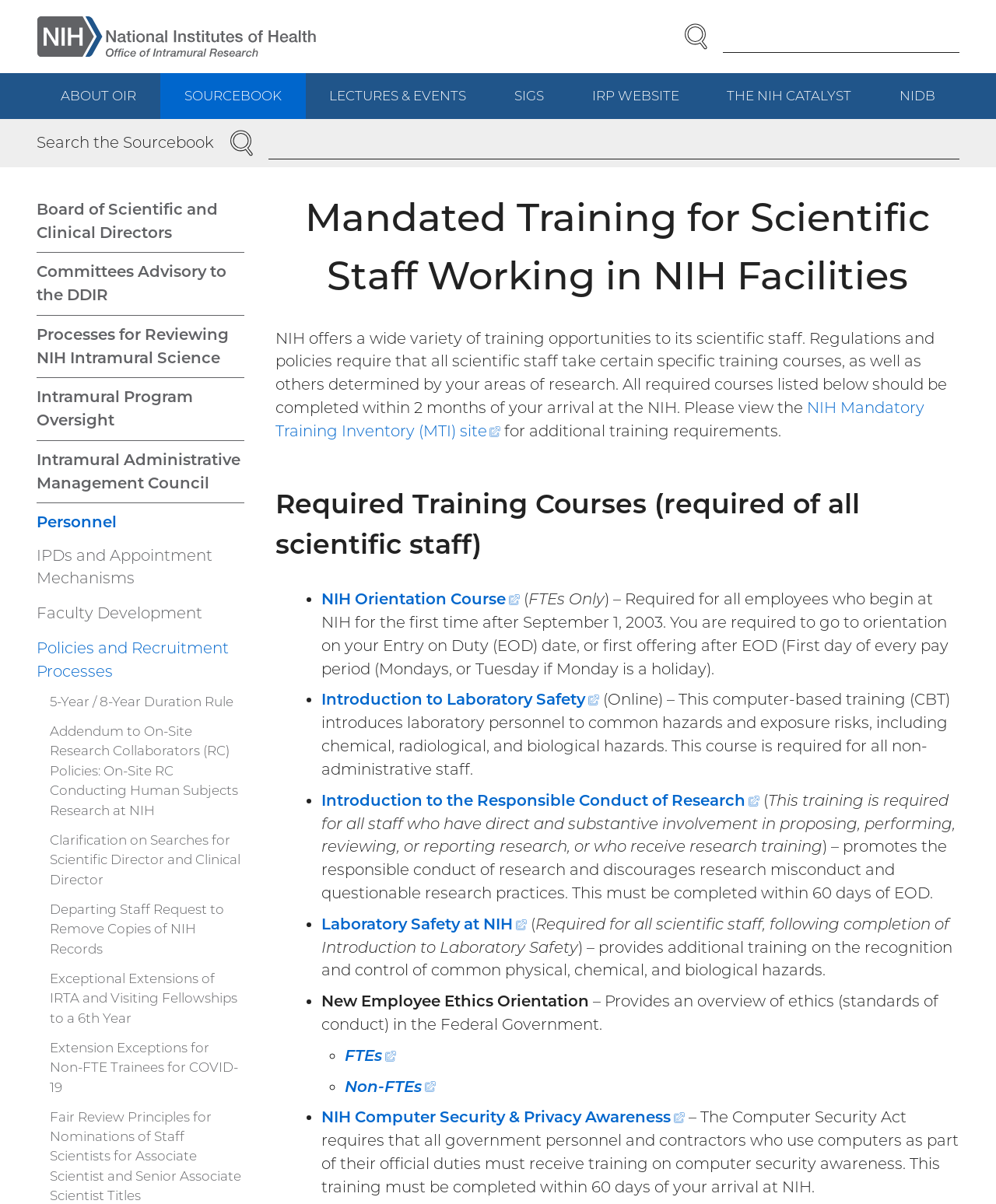Locate the bounding box coordinates of the area where you should click to accomplish the instruction: "Click on NIH Mandatory Training Inventory site".

[0.276, 0.331, 0.928, 0.366]